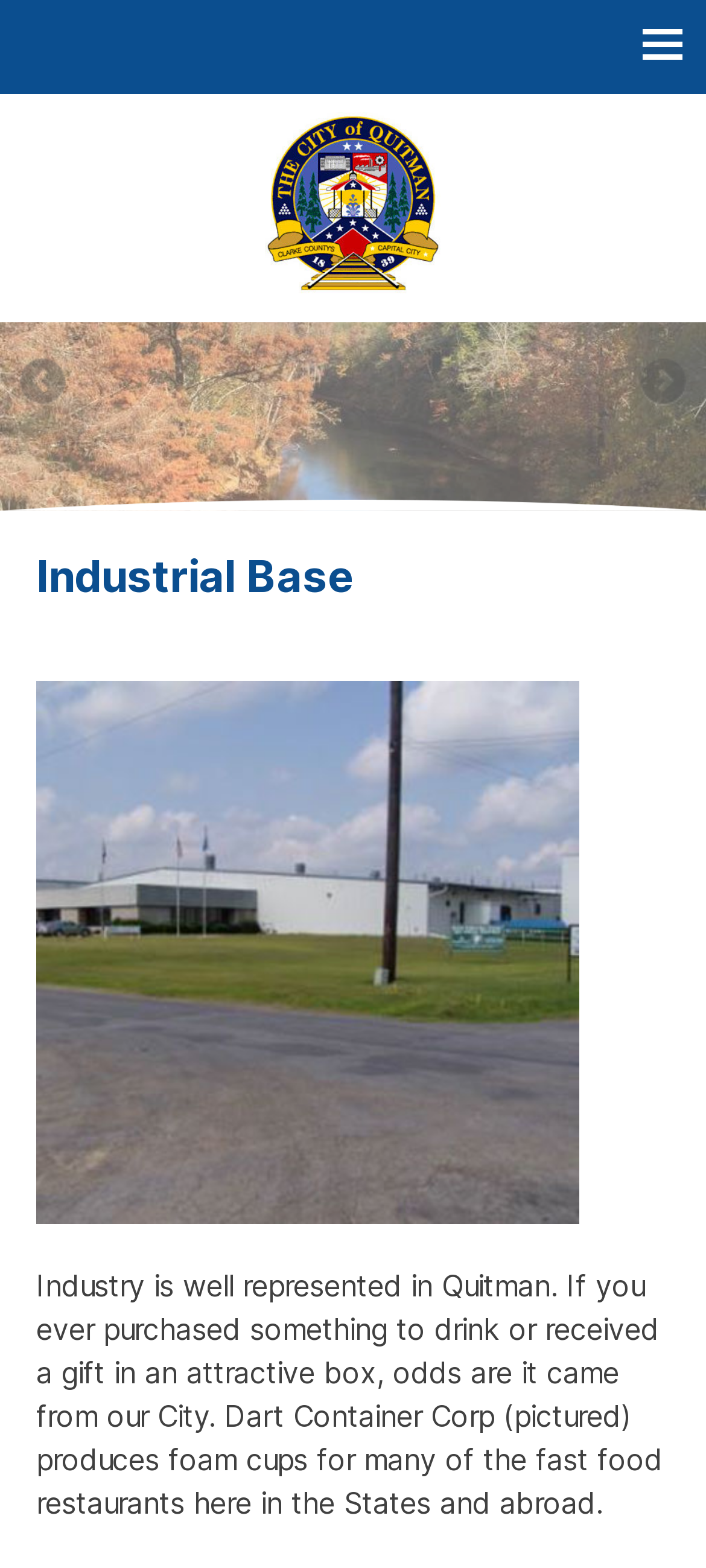What is the purpose of the slideshow?
Using the image as a reference, answer the question in detail.

I inferred the purpose of the slideshow by looking at the region element with the role description 'Slideshow' and its child elements, which suggest that it is showcasing images related to the industry in Quitman.